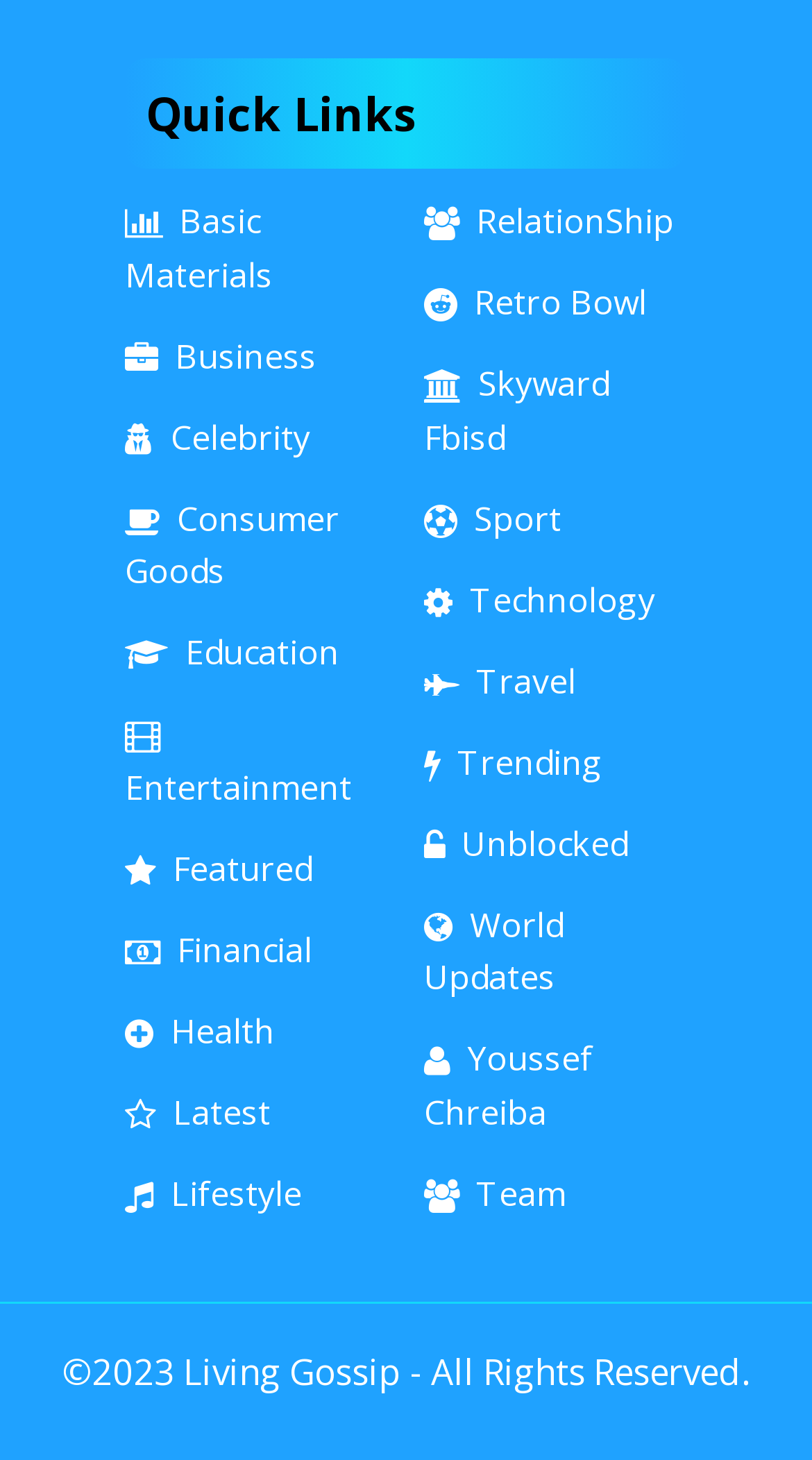Locate the bounding box coordinates of the clickable area to execute the instruction: "Explore Health topics". Provide the coordinates as four float numbers between 0 and 1, represented as [left, top, right, bottom].

[0.154, 0.69, 0.338, 0.722]